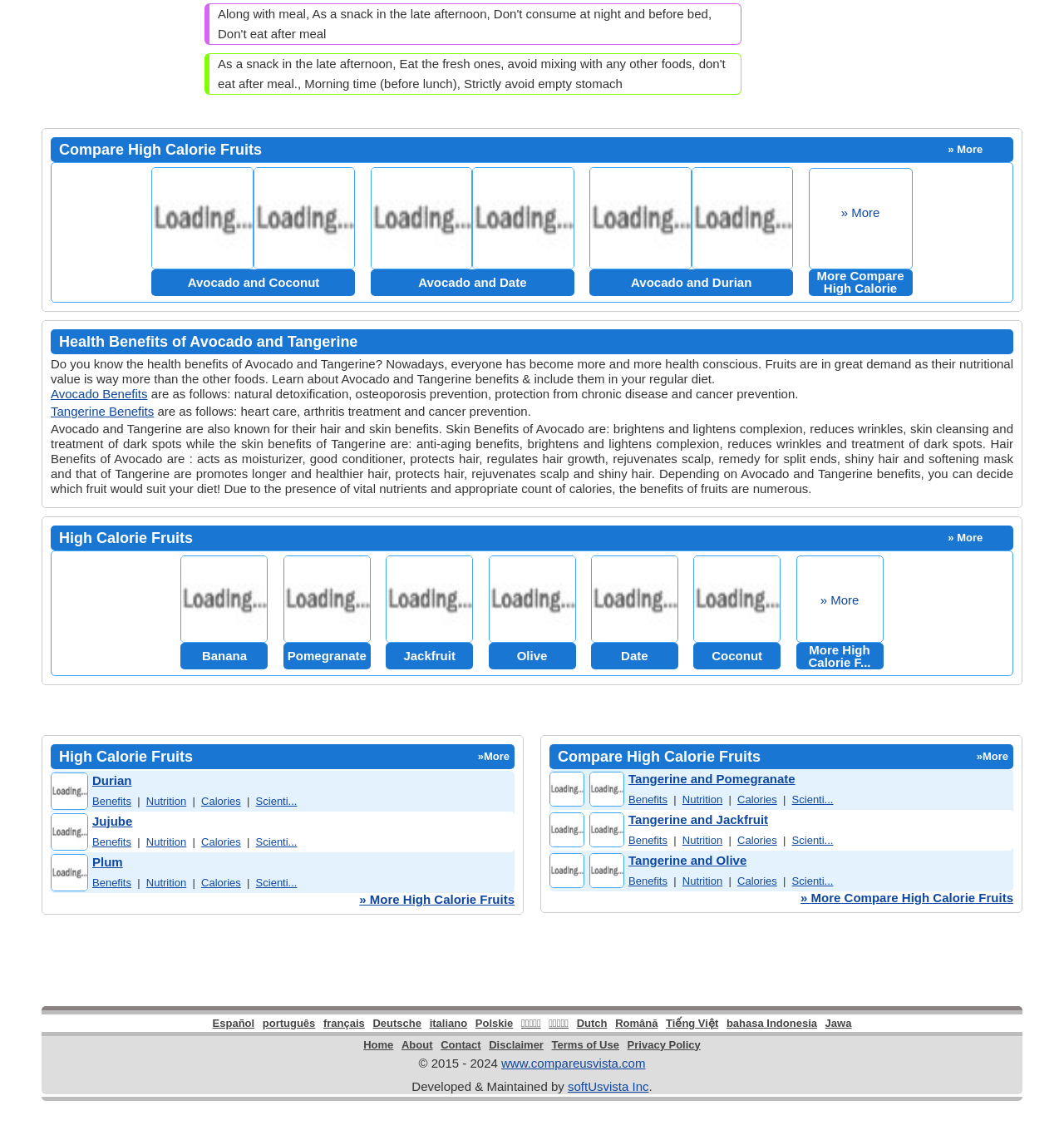Identify the bounding box coordinates of the clickable region to carry out the given instruction: "Learn about Avocado benefits".

[0.048, 0.337, 0.139, 0.35]